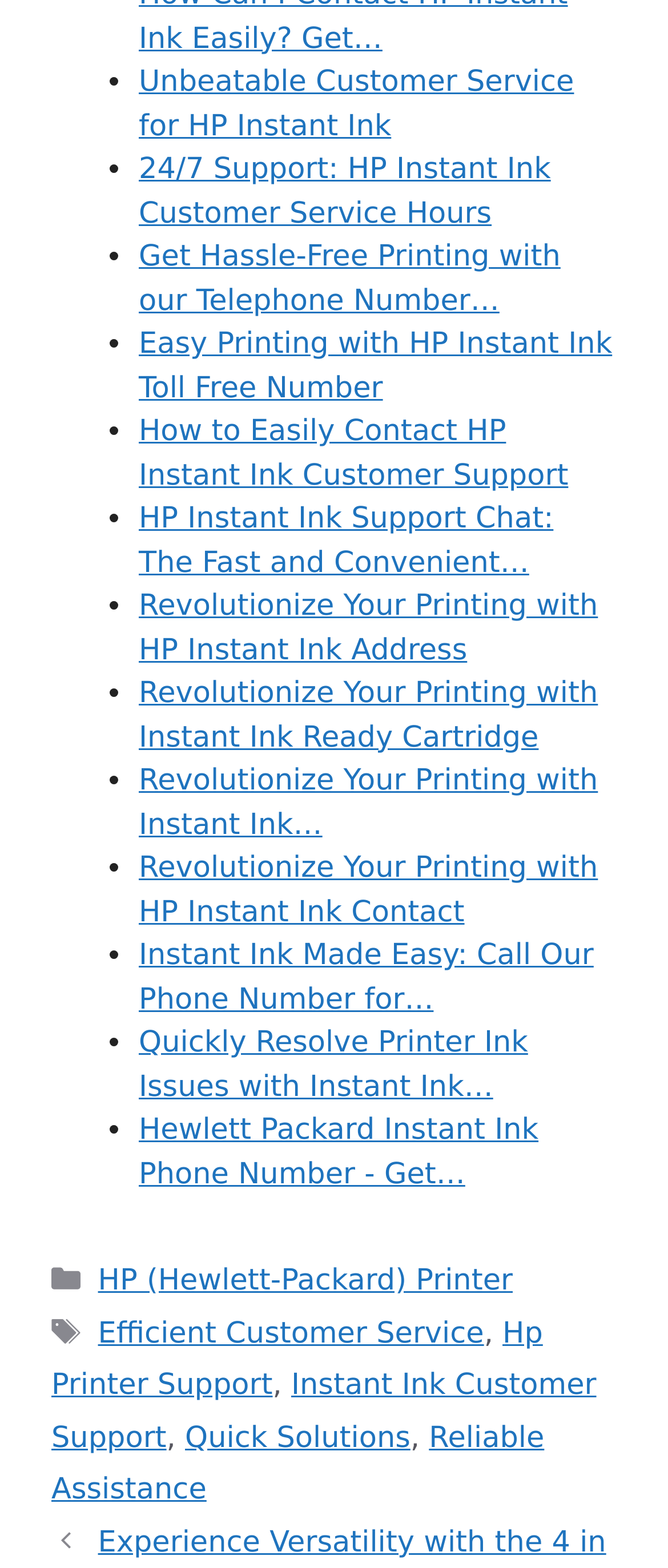What is the theme of the links listed on the webpage?
Based on the visual information, provide a detailed and comprehensive answer.

The links listed on the webpage are all related to HP Instant Ink support, including customer service, phone numbers, and printing solutions. This suggests that the theme of the links is to provide users with resources and support for HP Instant Ink.